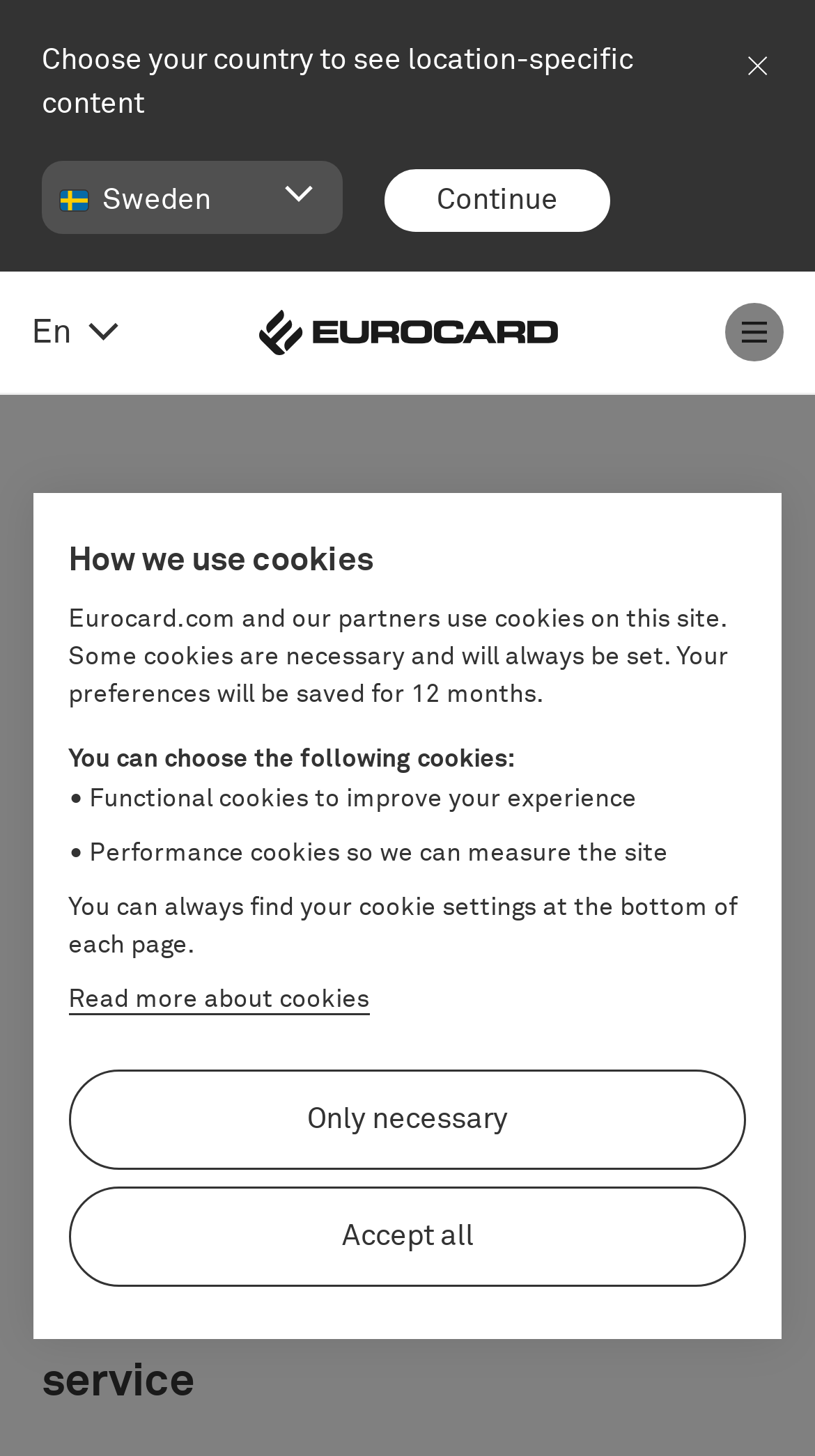Use a single word or phrase to answer the question: 
How many types of cookies can be chosen?

Two